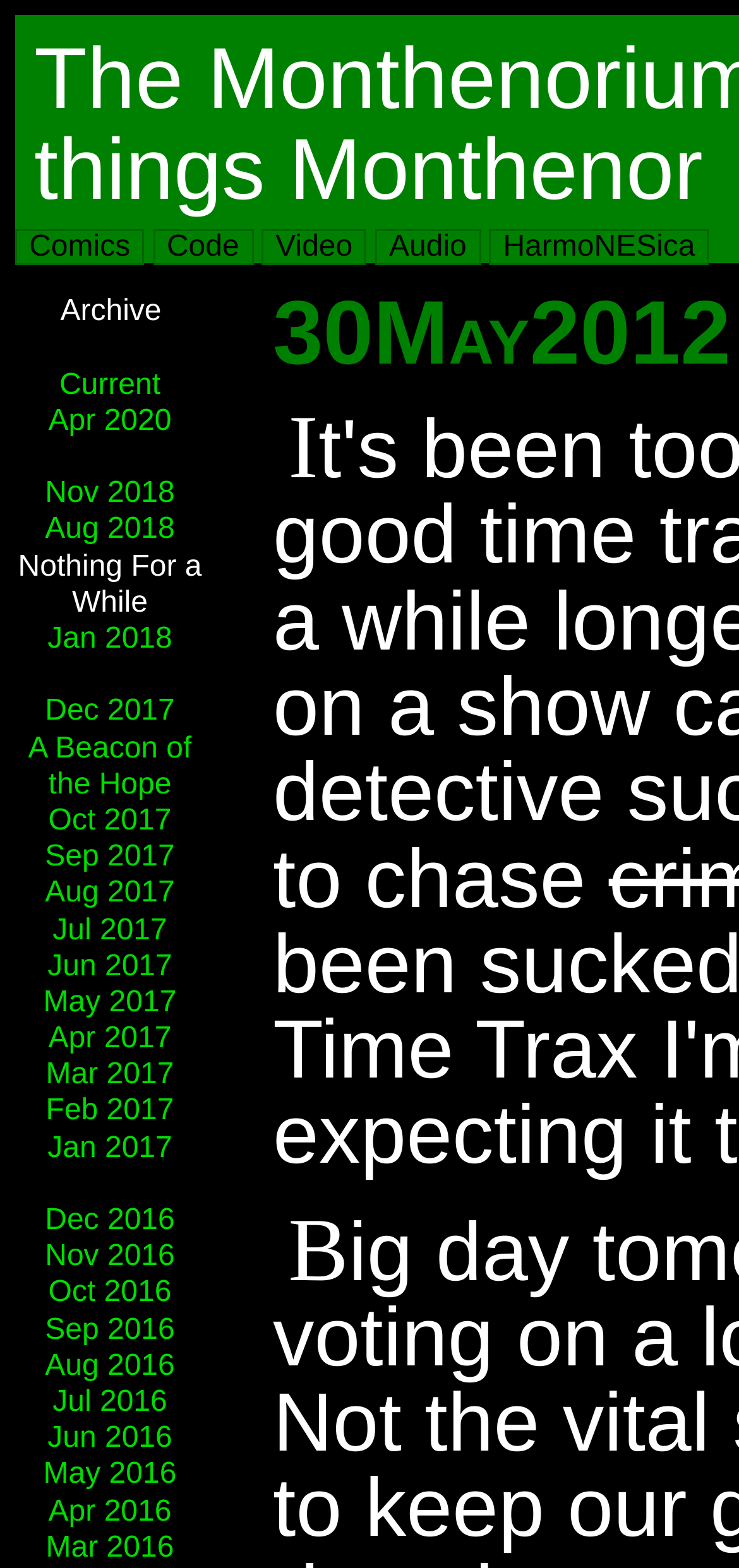Answer the following query with a single word or phrase:
What is the title of the static text below the navigation links?

Archive